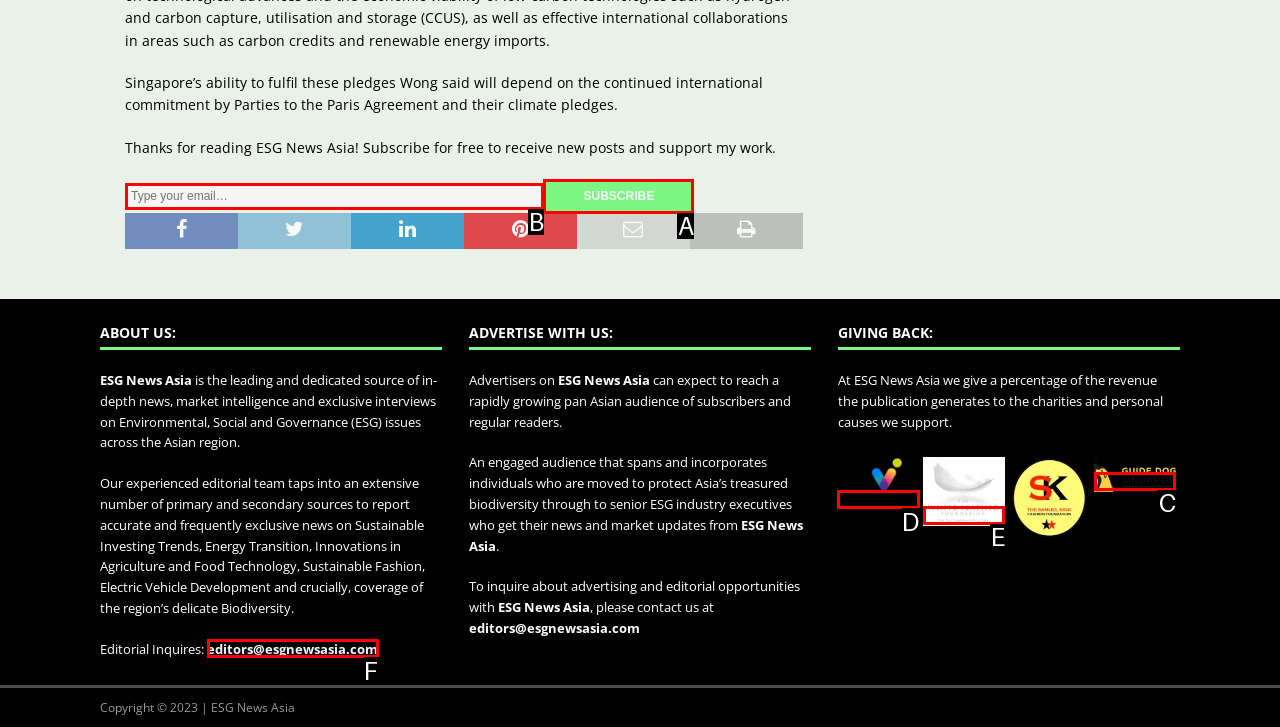Determine which option fits the following description: name="email" placeholder="Type your email…"
Answer with the corresponding option's letter directly.

B